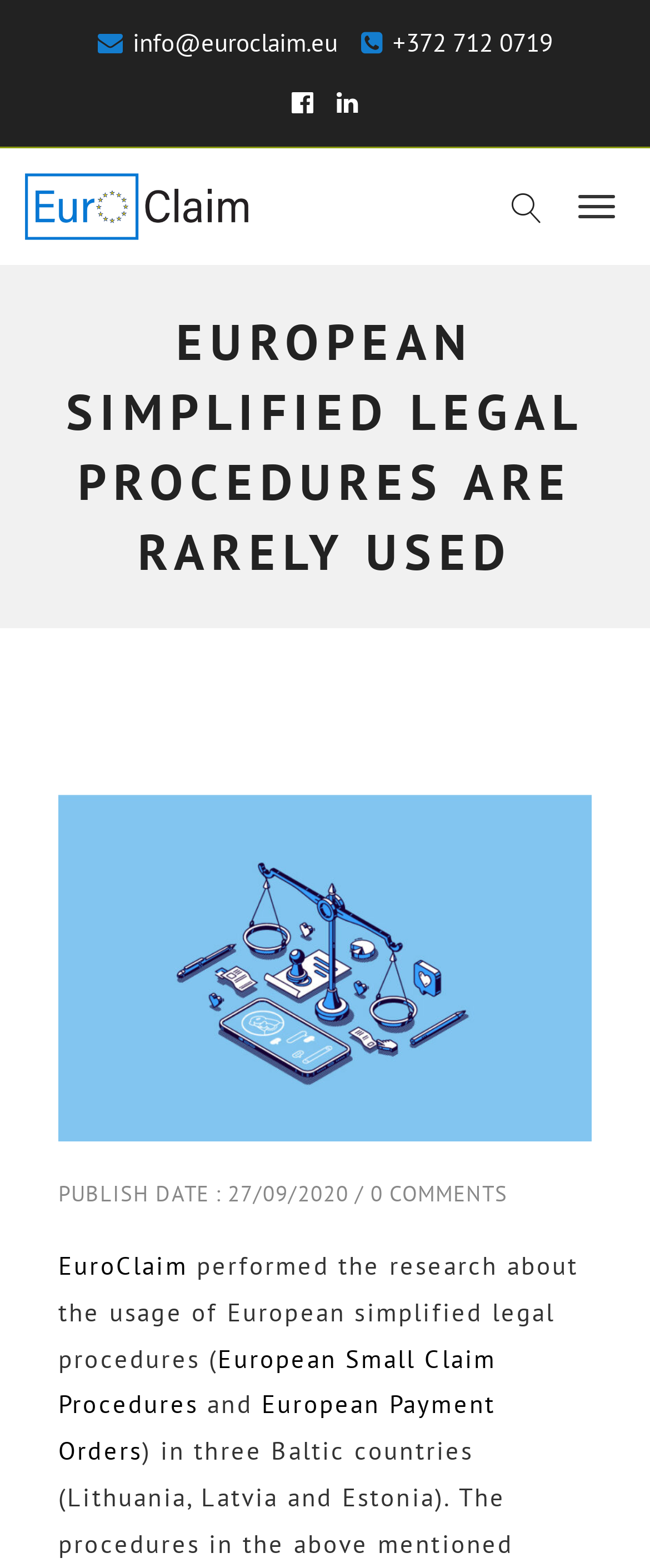Find the bounding box coordinates of the clickable area that will achieve the following instruction: "Toggle navigation".

[0.874, 0.117, 0.962, 0.146]